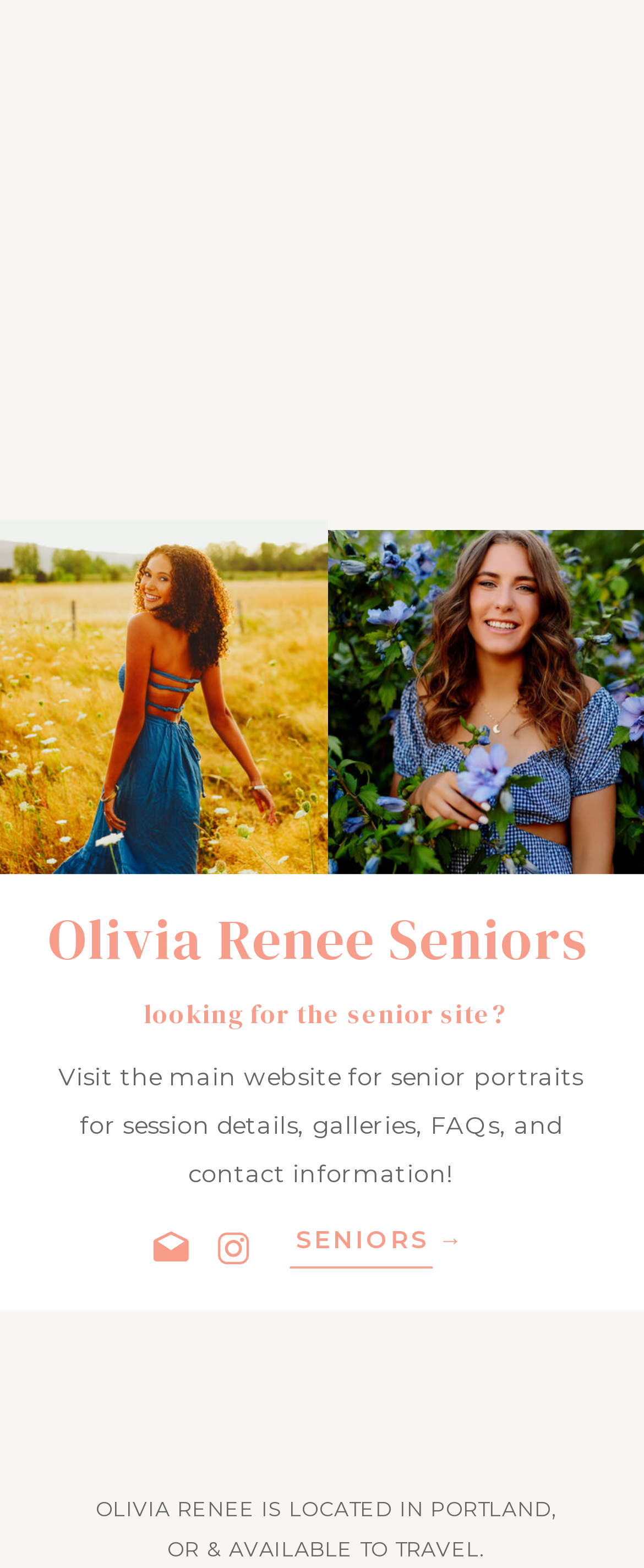Identify the bounding box for the element characterized by the following description: "seniors →".

[0.425, 0.777, 0.756, 0.808]